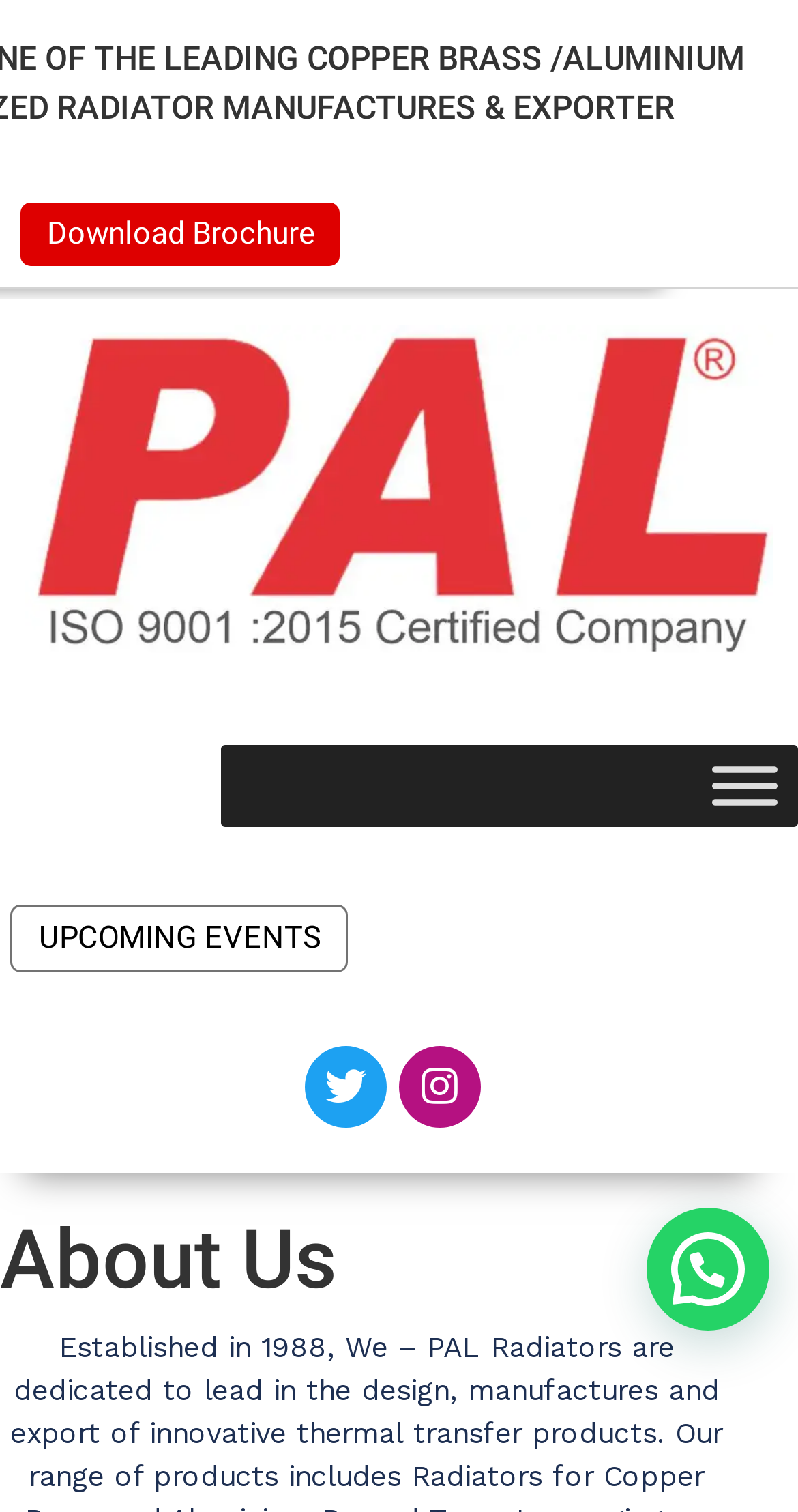From the webpage screenshot, predict the bounding box coordinates (top-left x, top-left y, bottom-right x, bottom-right y) for the UI element described here: Instagram

[0.5, 0.692, 0.603, 0.746]